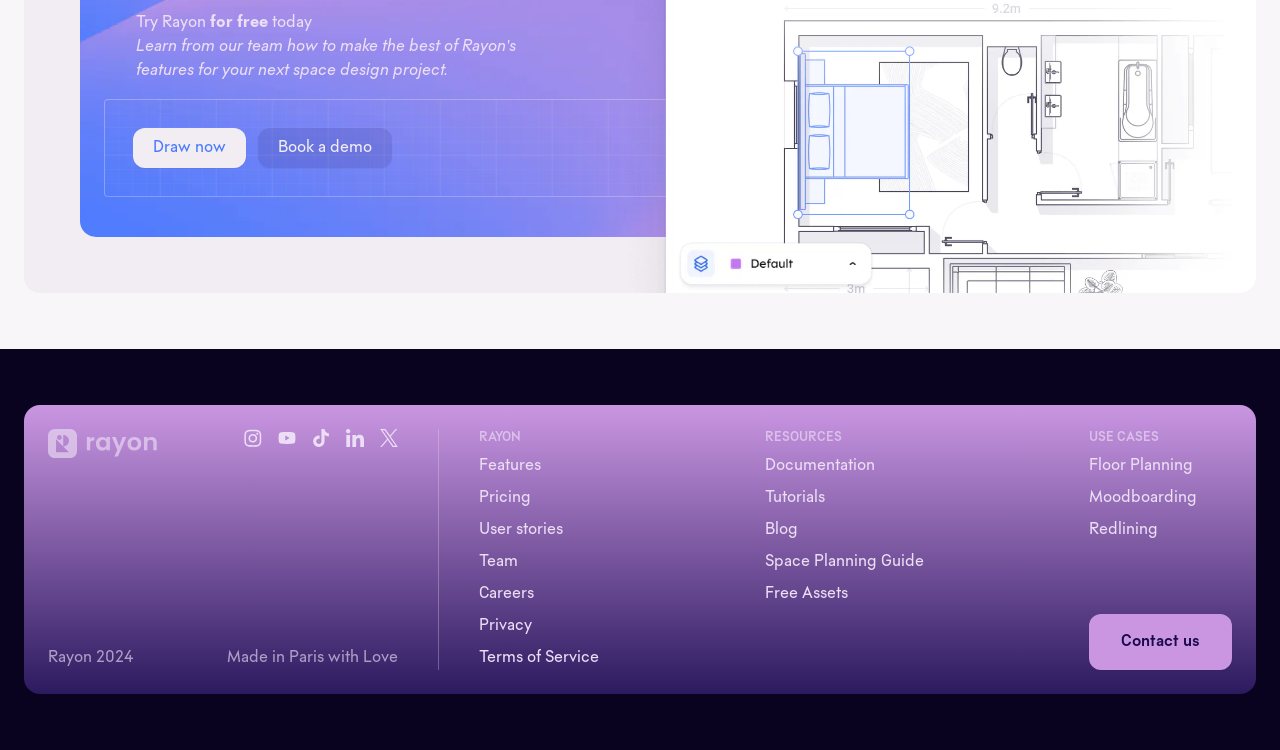What is the purpose of the 'Draw now' button?
Using the visual information, respond with a single word or phrase.

To start using Rayon